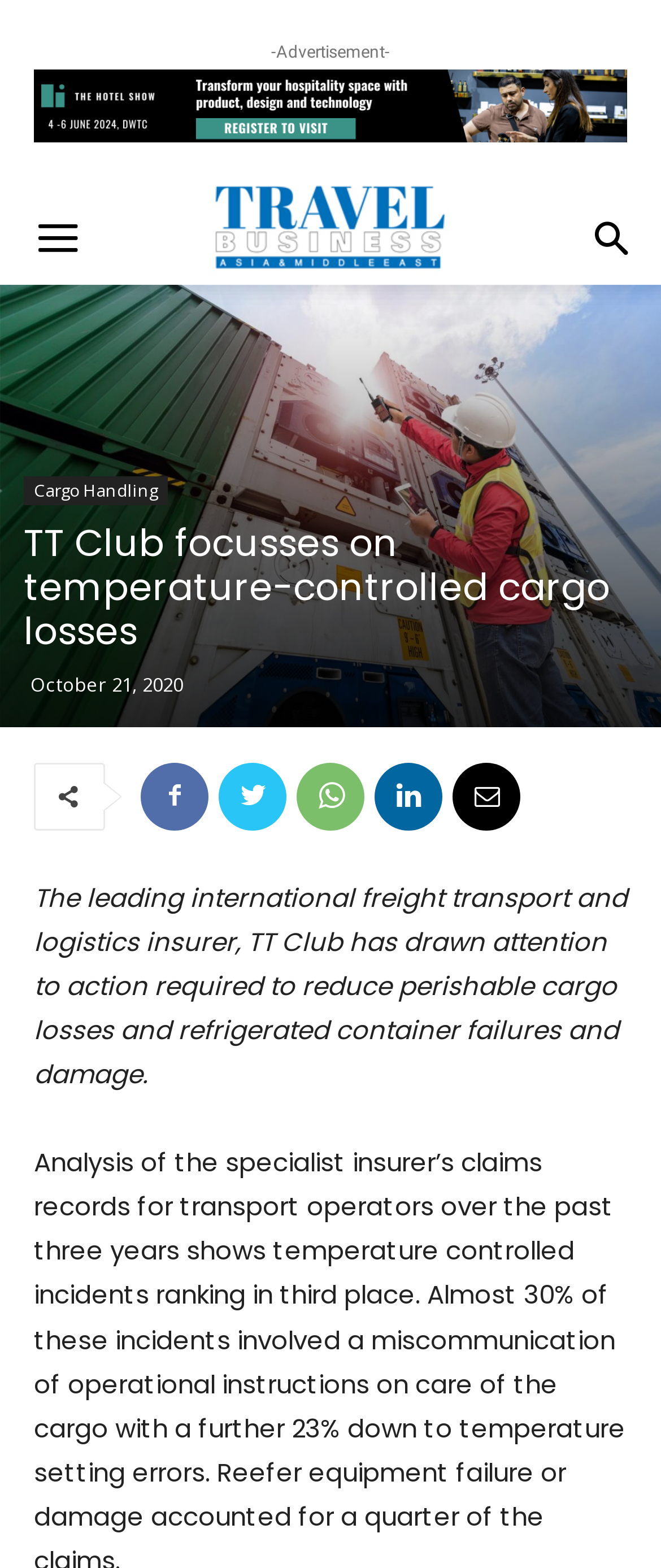Answer the following inquiry with a single word or phrase:
What is the date of the article?

October 21, 2020